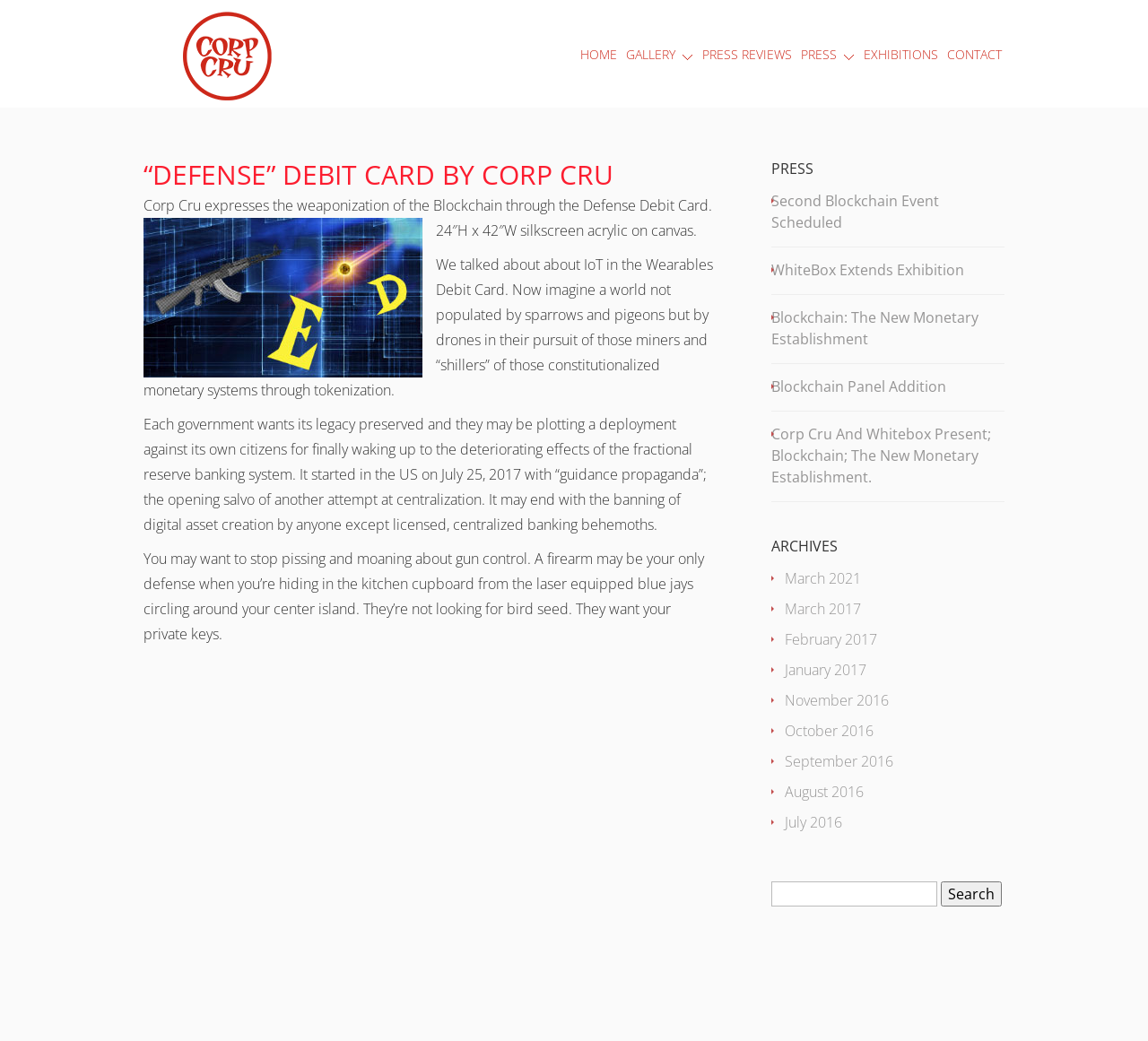Determine the bounding box coordinates of the clickable region to execute the instruction: "Click on the 'CONTACT' link". The coordinates should be four float numbers between 0 and 1, denoted as [left, top, right, bottom].

[0.823, 0.047, 0.875, 0.086]